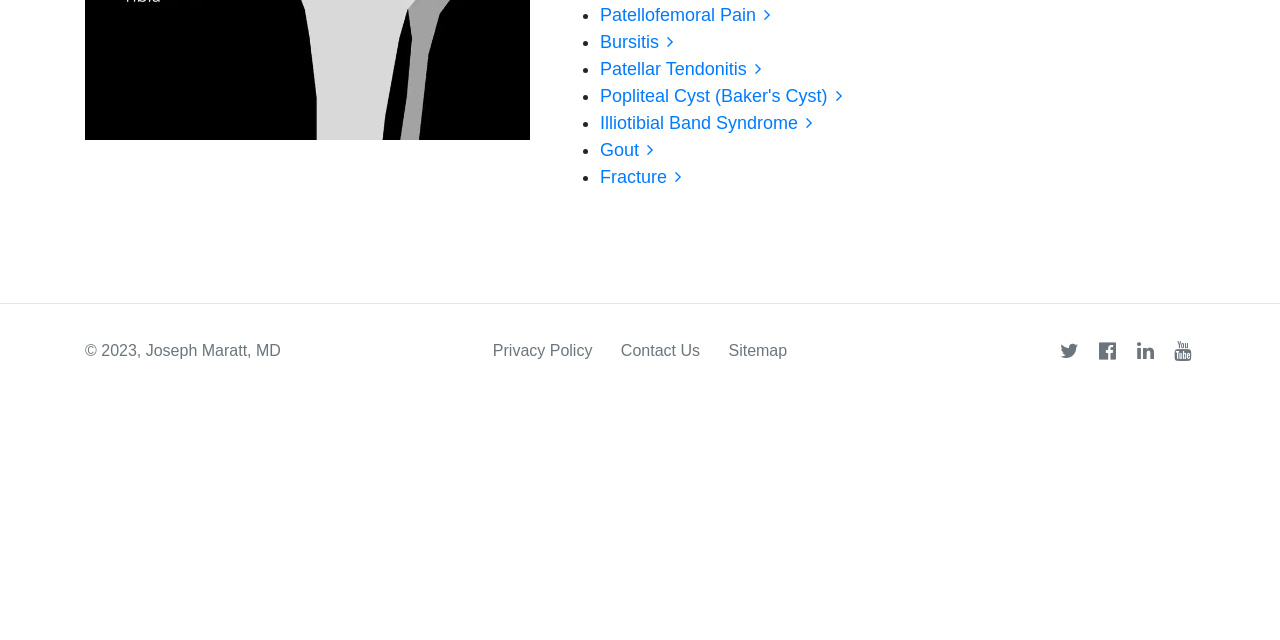Using the webpage screenshot, find the UI element described by Popliteal Cyst (Baker's Cyst). Provide the bounding box coordinates in the format (top-left x, top-left y, bottom-right x, bottom-right y), ensuring all values are floating point numbers between 0 and 1.

[0.469, 0.134, 0.657, 0.166]